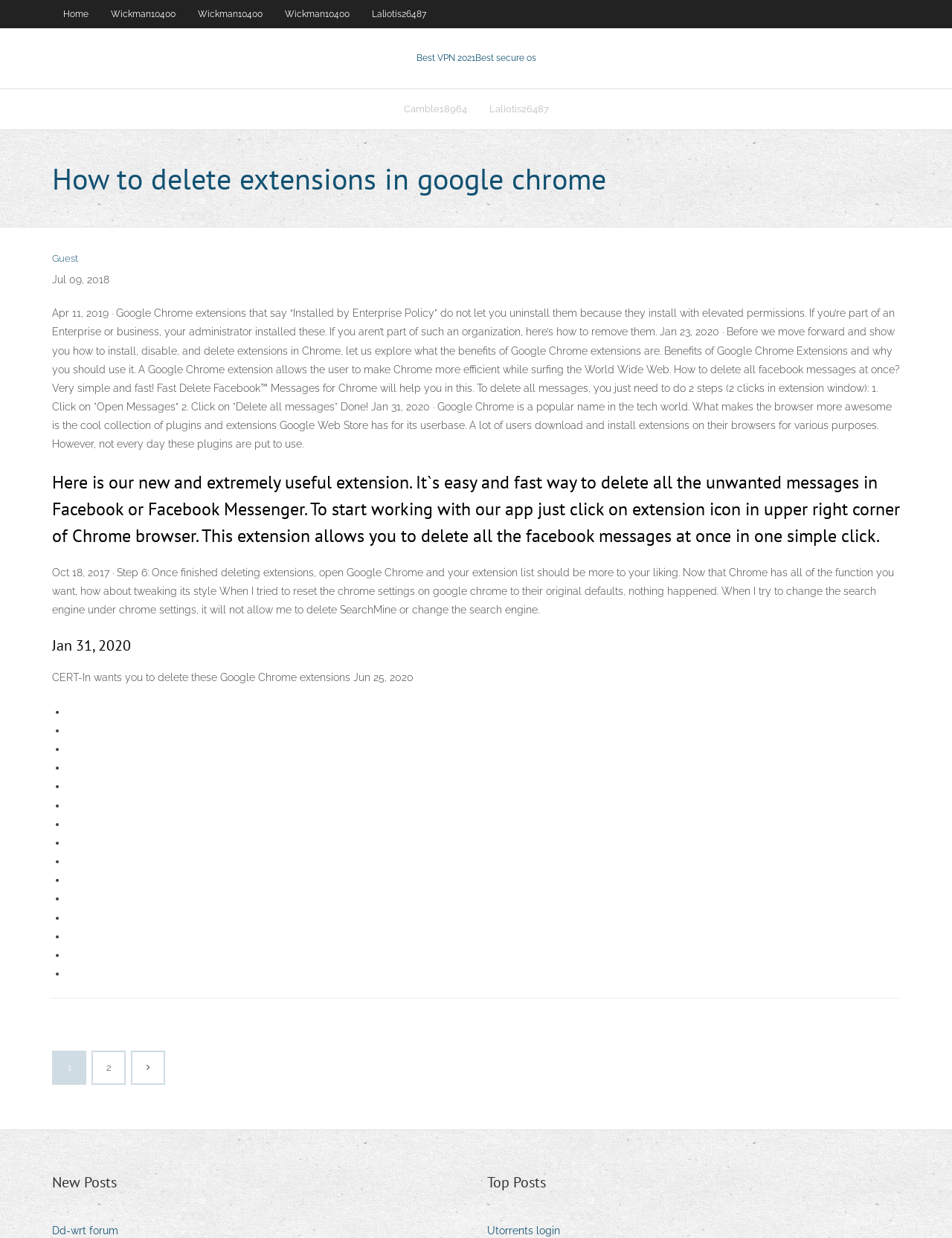Produce an elaborate caption capturing the essence of the webpage.

This webpage appears to be a blog or article page, with a focus on Google Chrome extensions and how to delete them. At the top of the page, there is a navigation bar with links to "Home", "Wickman10400", and "Laliotis26487". Below this, there is a section with links to "Best VPN 2021" and "Camble18964".

The main content of the page is divided into several sections, each with a heading and a block of text. The first section has a heading "How to delete extensions in google chrome" and provides information on how to remove extensions installed by enterprise policy. The second section discusses the benefits of Google Chrome extensions and why users should use them.

The third section appears to be a promotional section for a Chrome extension called "Fast Delete Facebook Messages" that allows users to delete all their Facebook messages at once. There is a heading that describes the extension and its functionality.

The rest of the page consists of several sections with headings and blocks of text, each discussing different topics related to Google Chrome extensions, such as how to delete unwanted messages, how to reset Chrome settings, and a warning from CERT-In to delete certain Google Chrome extensions.

On the right side of the page, there is a navigation menu with links to "New Posts" and "Top Posts", as well as a list of bullet points with no text. At the very bottom of the page, there is a link to "Записи" (which means "Records" in Russian) with a dropdown menu containing links to page numbers.